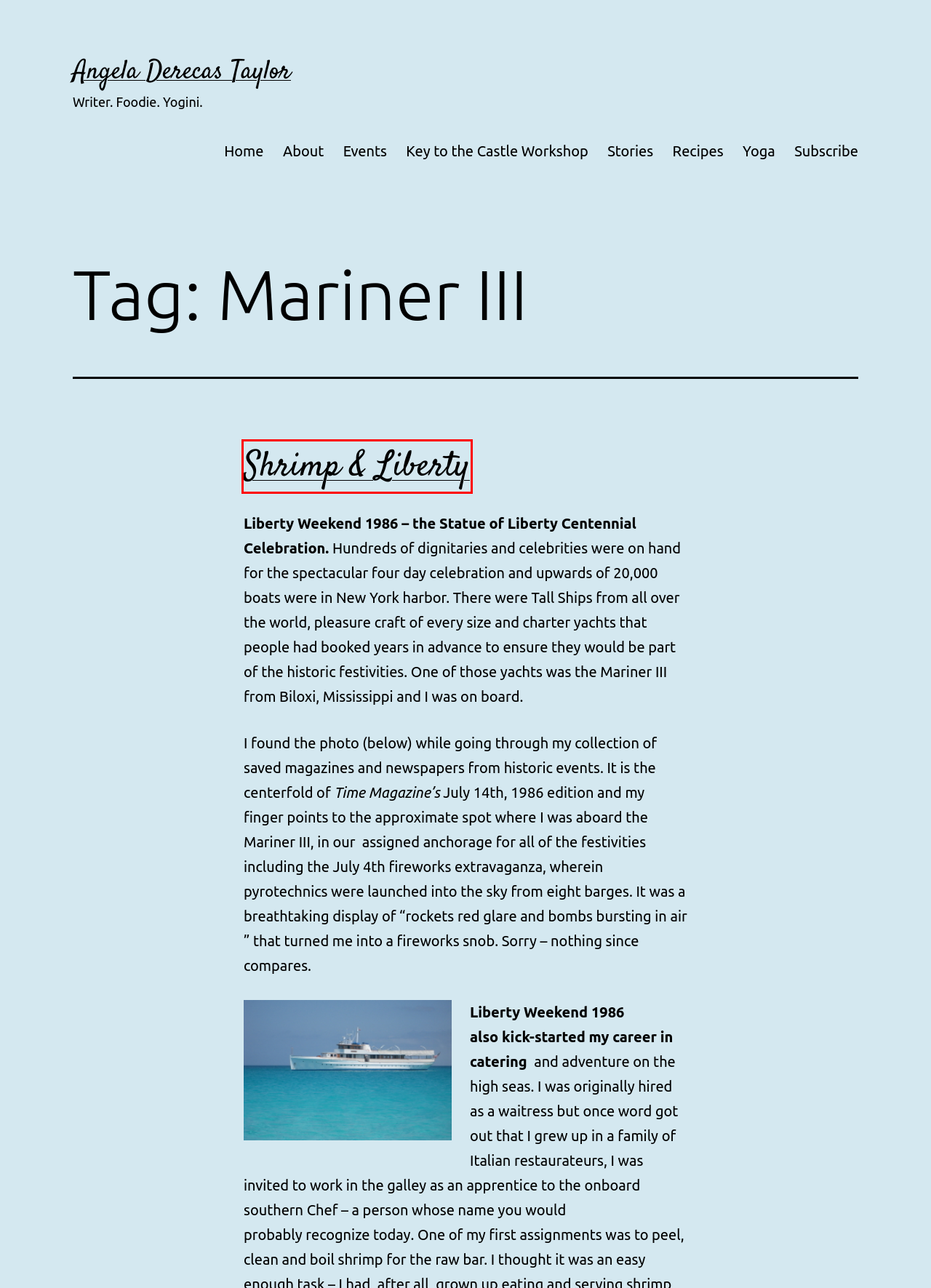You are provided with a screenshot of a webpage containing a red rectangle bounding box. Identify the webpage description that best matches the new webpage after the element in the bounding box is clicked. Here are the potential descriptions:
A. Shrimp & Liberty – Angela Derecas Taylor
B. Foodie – Angela Derecas Taylor
C. Writer – Angela Derecas Taylor
D. Angela Derecas Taylor – Writer. Foodie. Yogini.
E. About – Angela Derecas Taylor
F. Yogini – Angela Derecas Taylor
G. Angela Derecas Taylor - Writer. Foodie. Yogini.
H. Key to the Castle Workshop, LLC

A